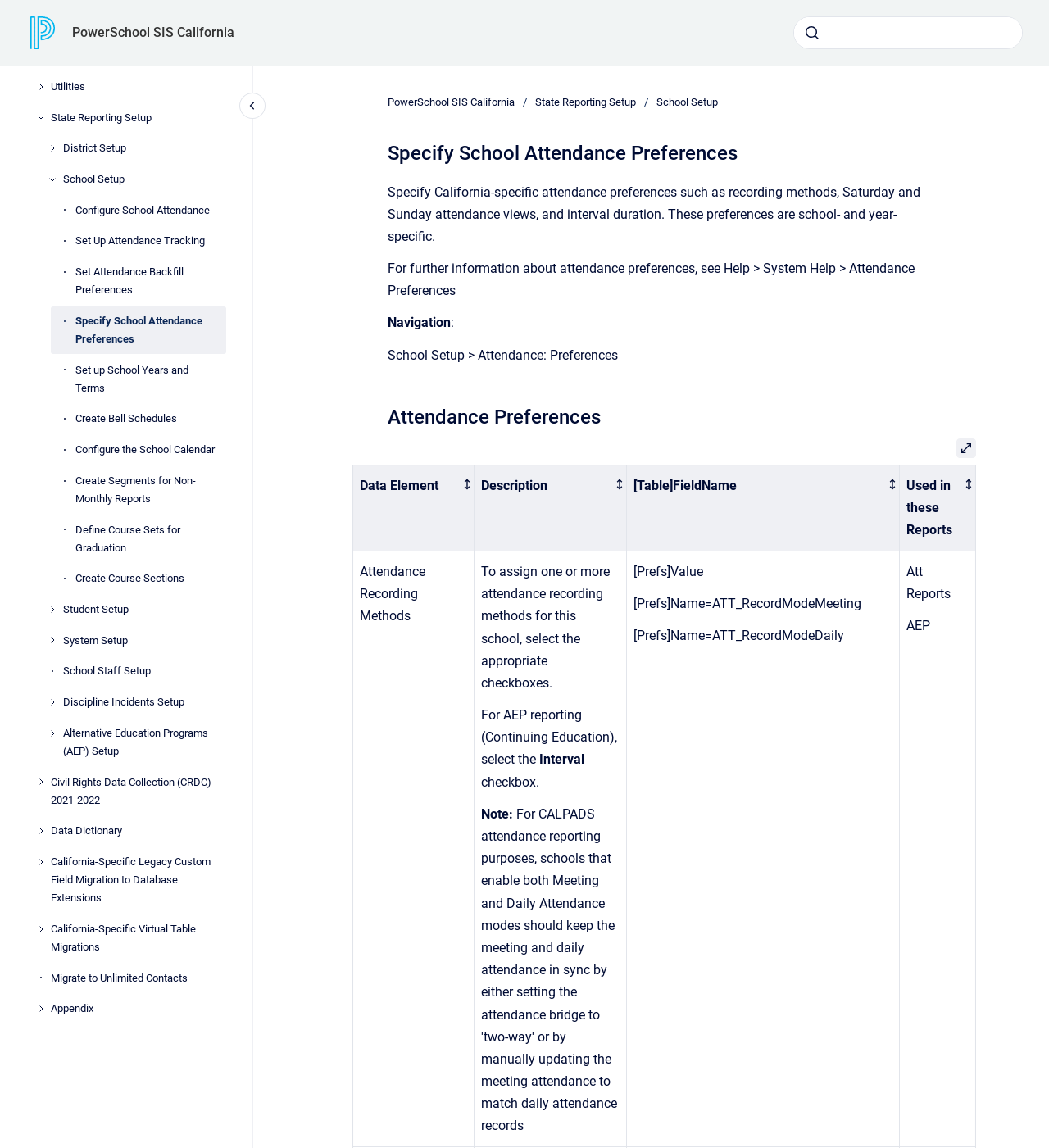Identify the bounding box of the UI component described as: "Student Setup".

[0.06, 0.518, 0.216, 0.544]